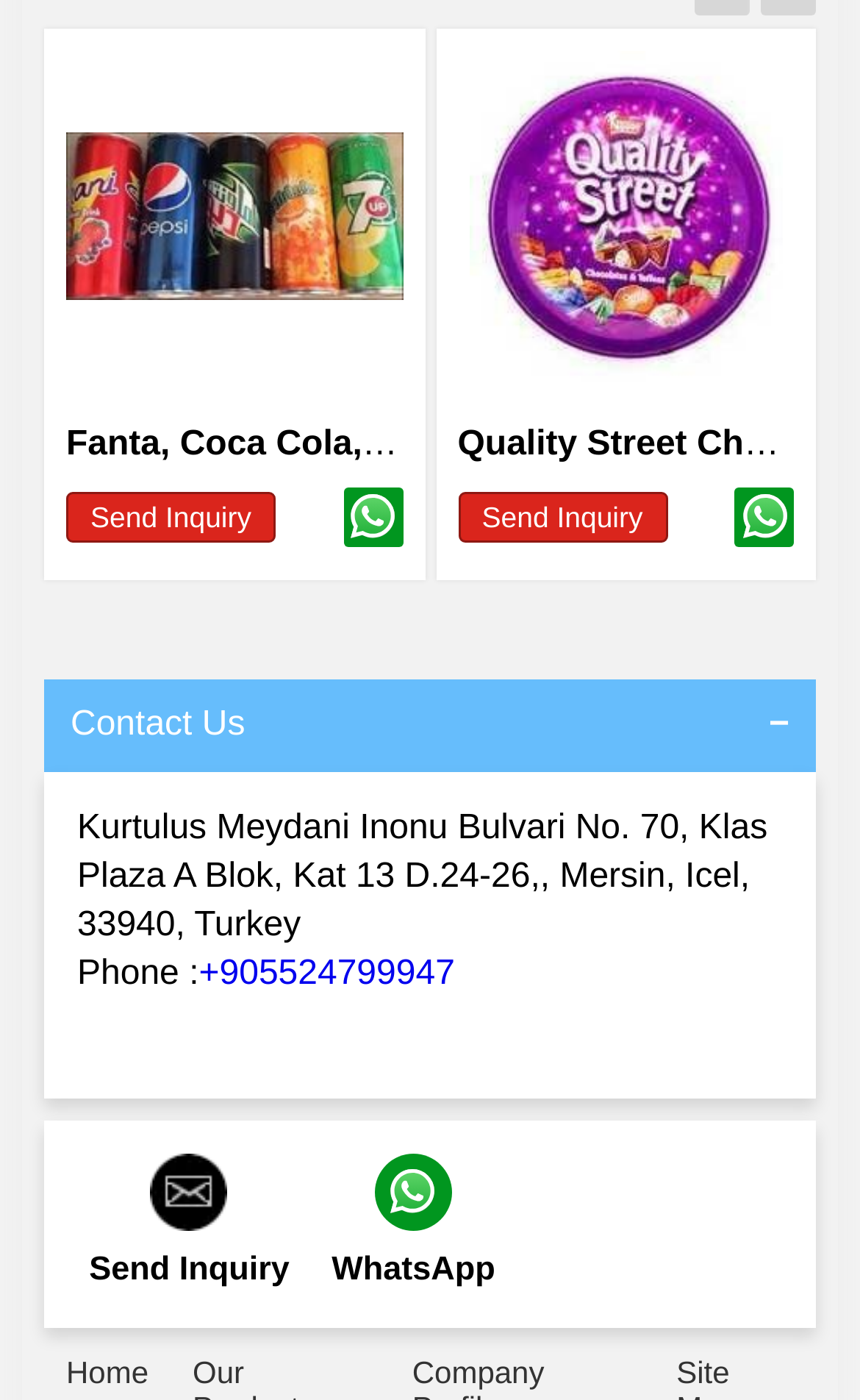Determine the bounding box coordinates of the section to be clicked to follow the instruction: "Send an inquiry". The coordinates should be given as four float numbers between 0 and 1, formatted as [left, top, right, bottom].

[0.077, 0.351, 0.321, 0.387]